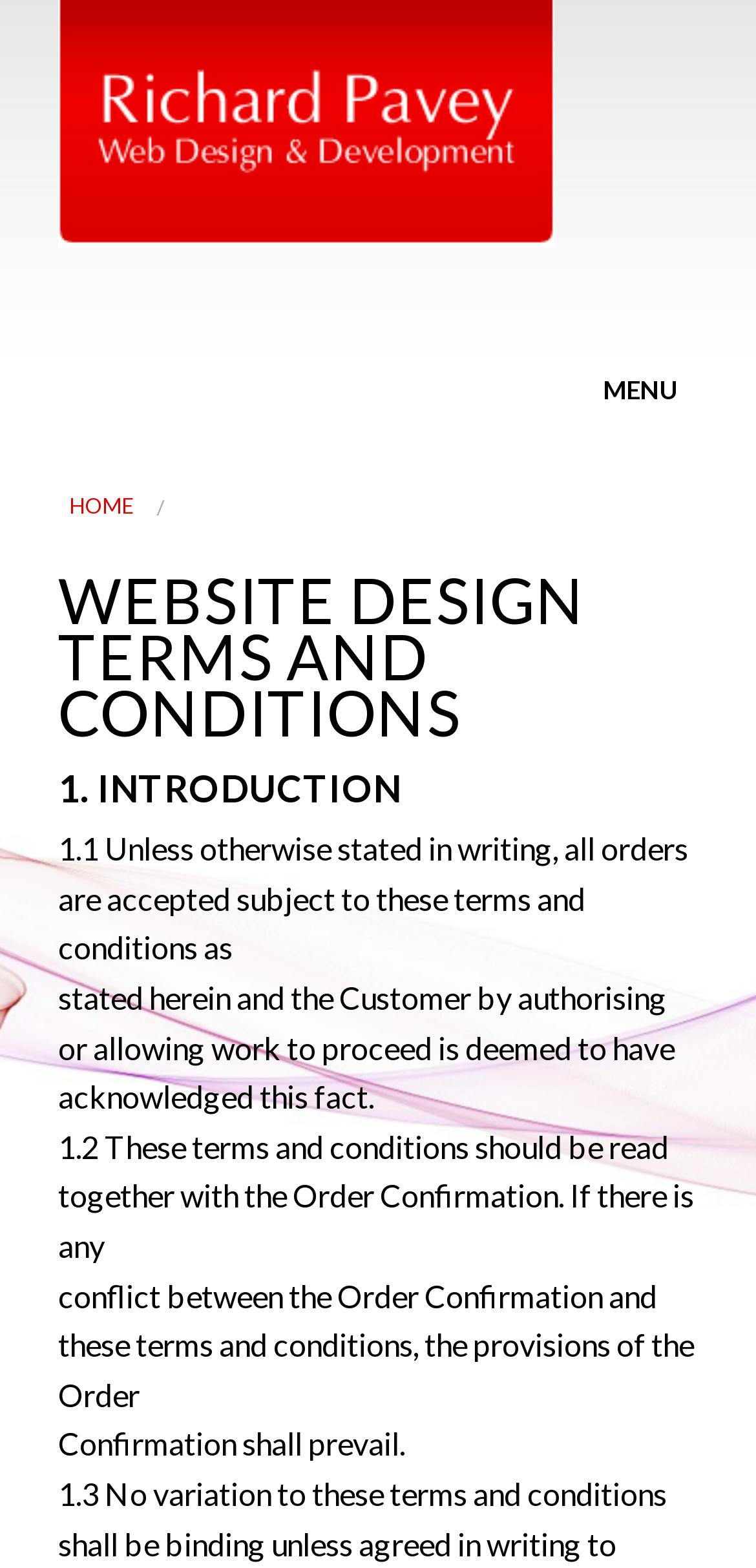Given the element description IWC Replicas, identify the bounding box coordinates for the UI element on the webpage screenshot. The format should be (top-left x, top-left y, bottom-right x, bottom-right y), with values between 0 and 1.

None